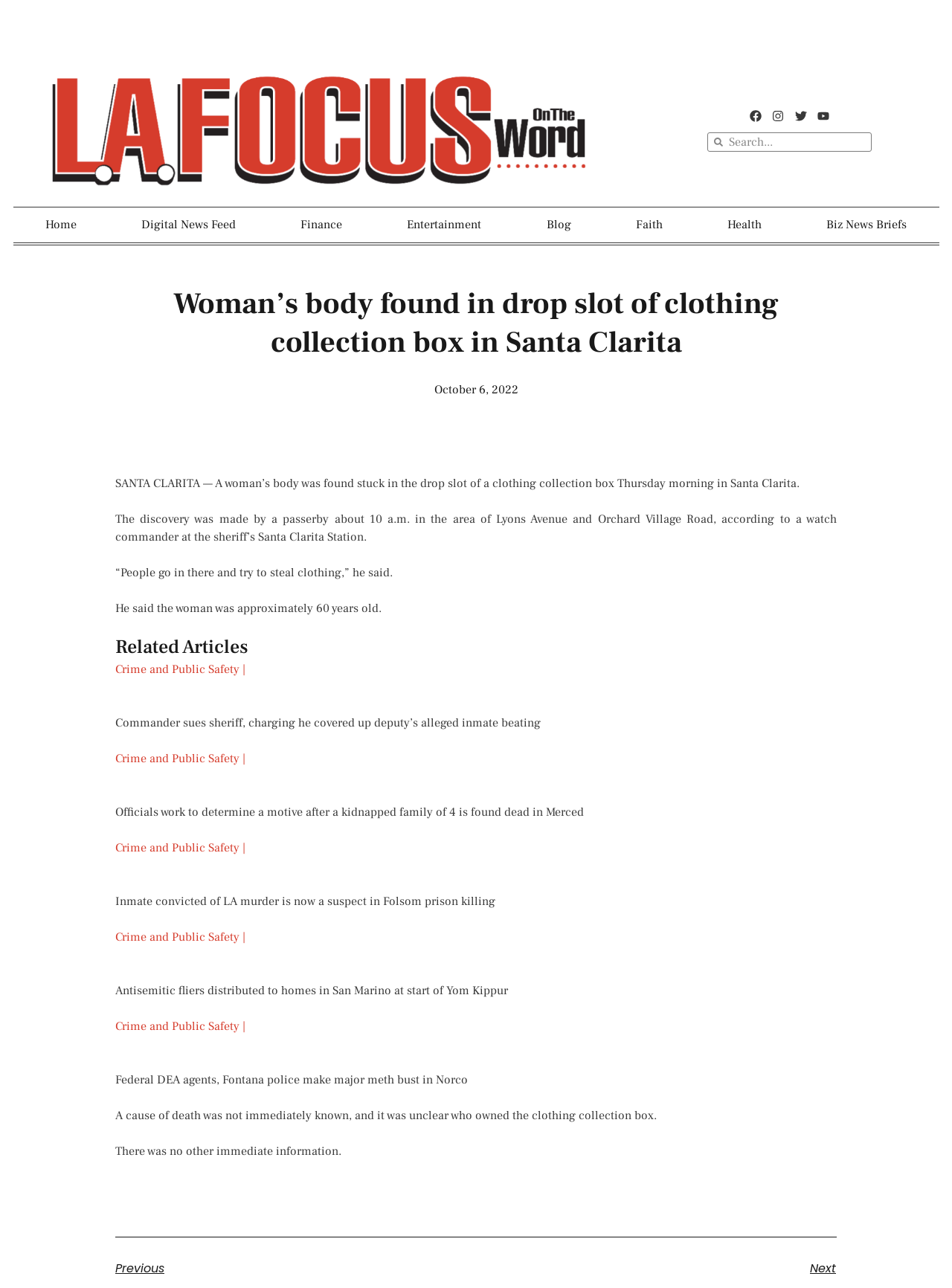What is the principal heading displayed on the webpage?

Woman’s body found in drop slot of clothing collection box in Santa Clarita